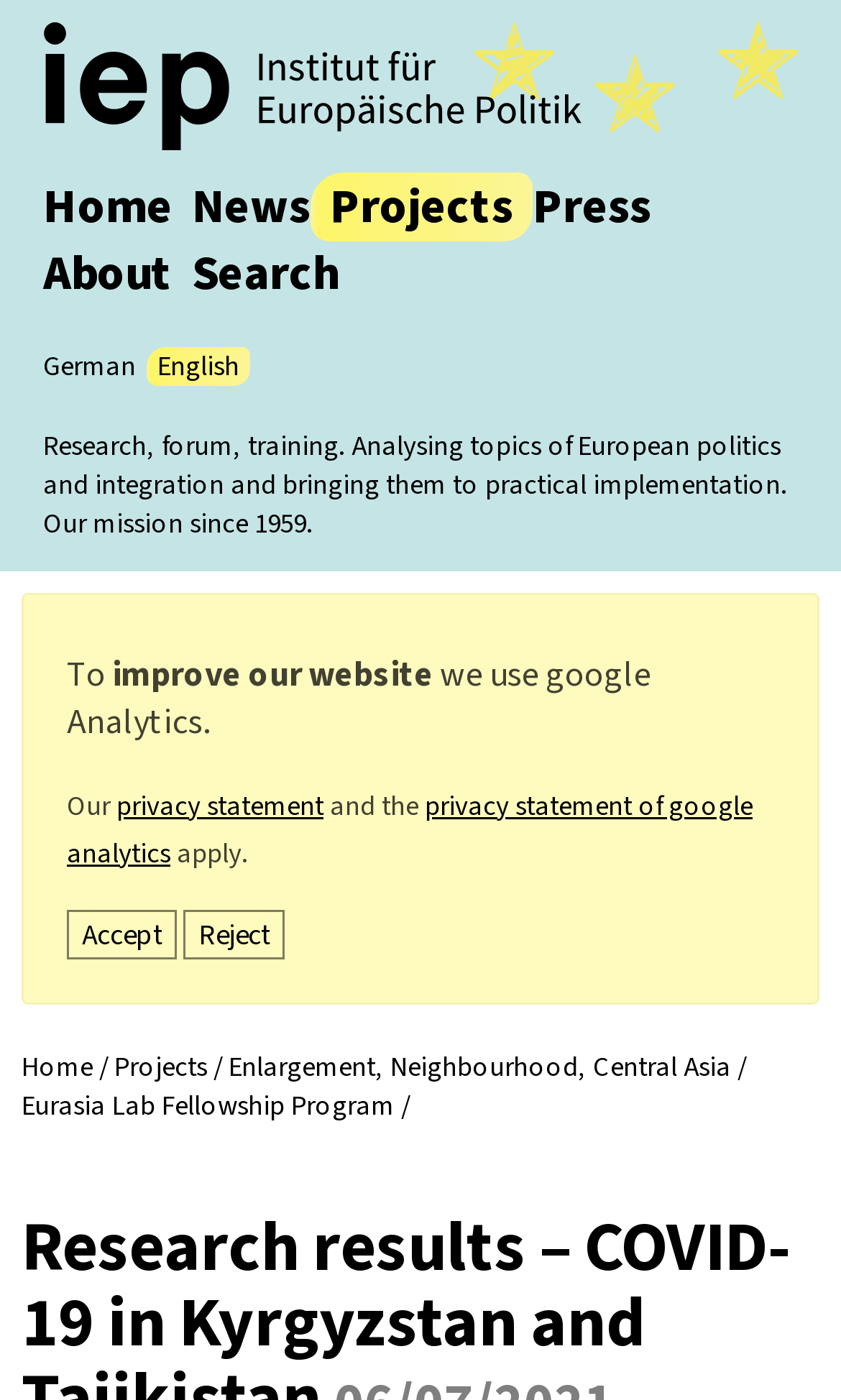Kindly determine the bounding box coordinates for the clickable area to achieve the given instruction: "learn about eurasia lab fellowship program".

[0.026, 0.776, 0.469, 0.804]